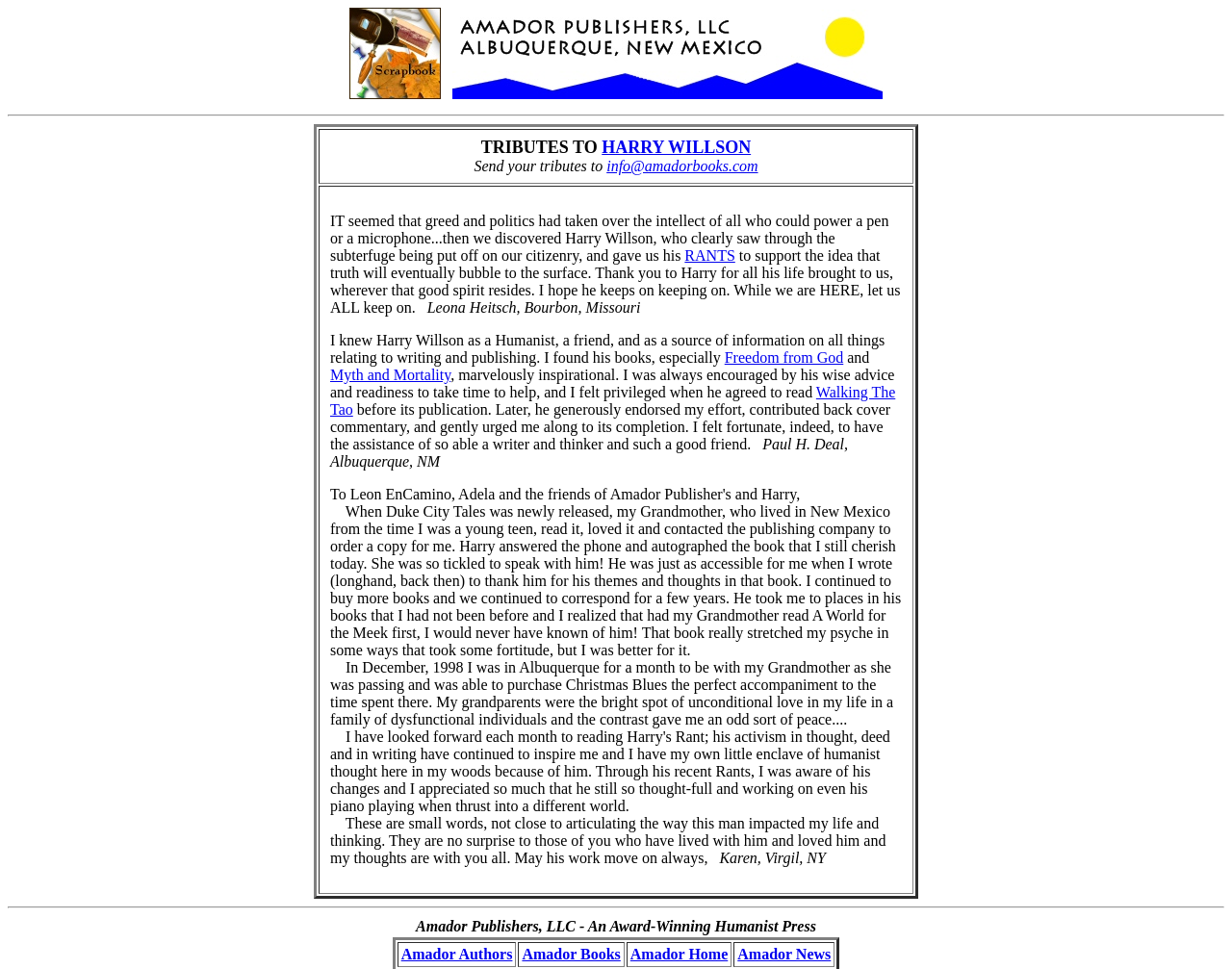Bounding box coordinates should be provided in the format (top-left x, top-left y, bottom-right x, bottom-right y) with all values between 0 and 1. Identify the bounding box for this UI element: parent_node: TRIBUTES TO HARRY WILLSON

[0.367, 0.088, 0.716, 0.105]